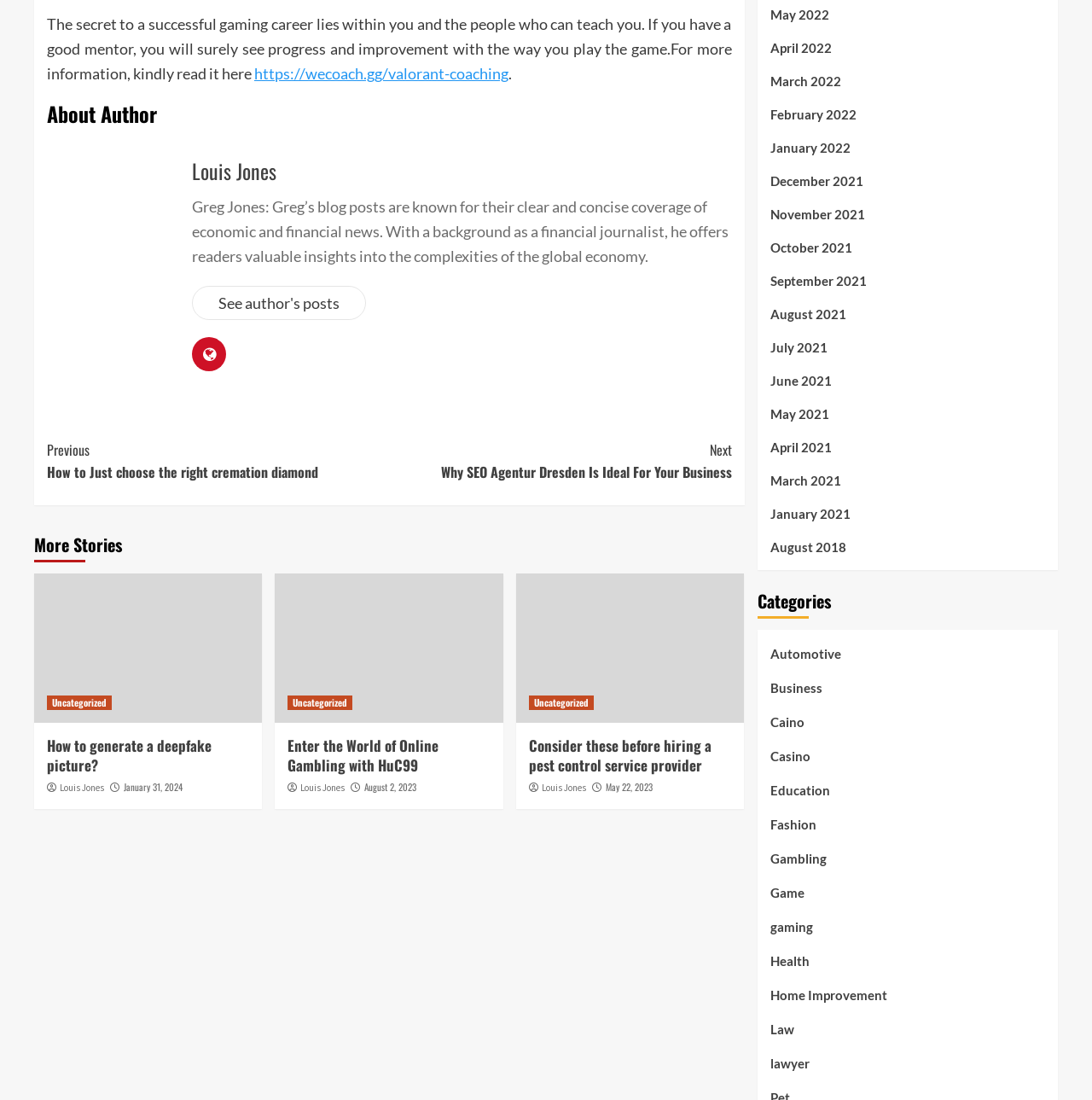Please specify the bounding box coordinates of the area that should be clicked to accomplish the following instruction: "Learn about the author Louis Jones". The coordinates should consist of four float numbers between 0 and 1, i.e., [left, top, right, bottom].

[0.176, 0.141, 0.253, 0.169]